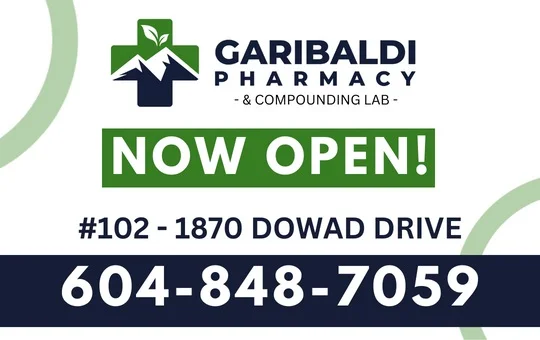Give a succinct answer to this question in a single word or phrase: 
What is the address of the pharmacy?

#102 - 1870 DOWAD DRIVE